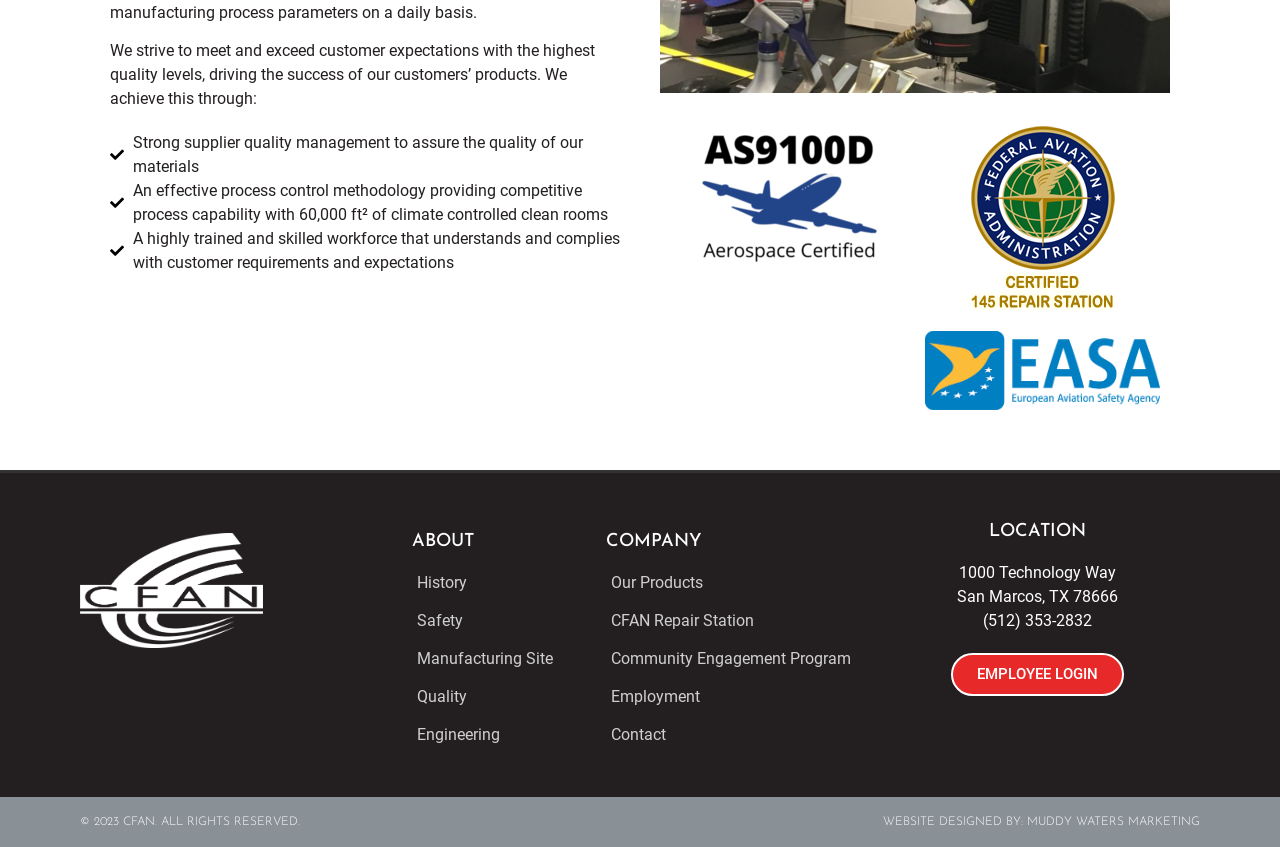What is the name of the company's website designer?
Provide a detailed and extensive answer to the question.

The name of the company's website designer can be found in the link element with the text 'MUDDY WATERS MARKETING', which is located at the bottom of the webpage.